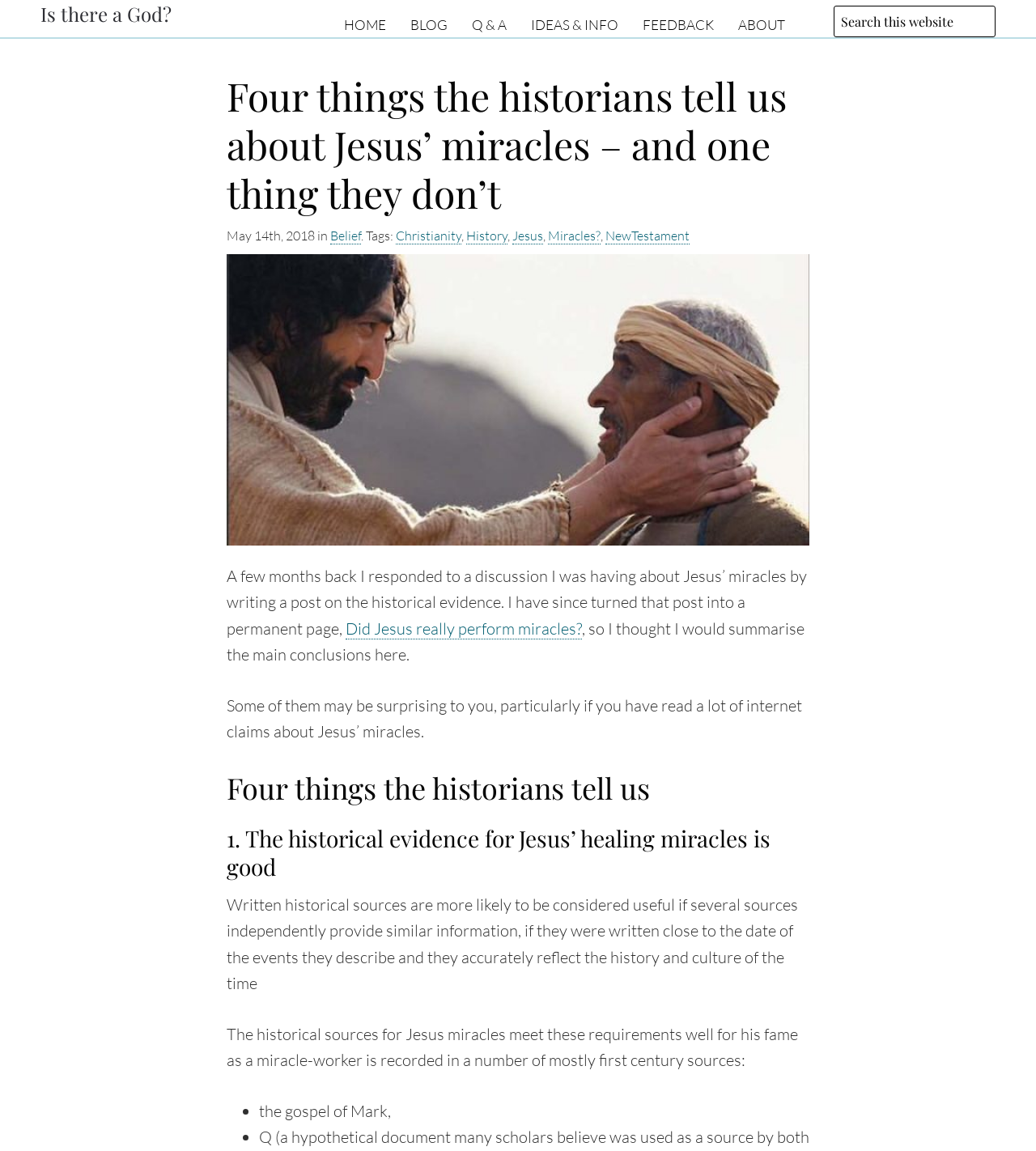Give a concise answer using one word or a phrase to the following question:
What is the first historical source mentioned for Jesus' miracles?

The gospel of Mark